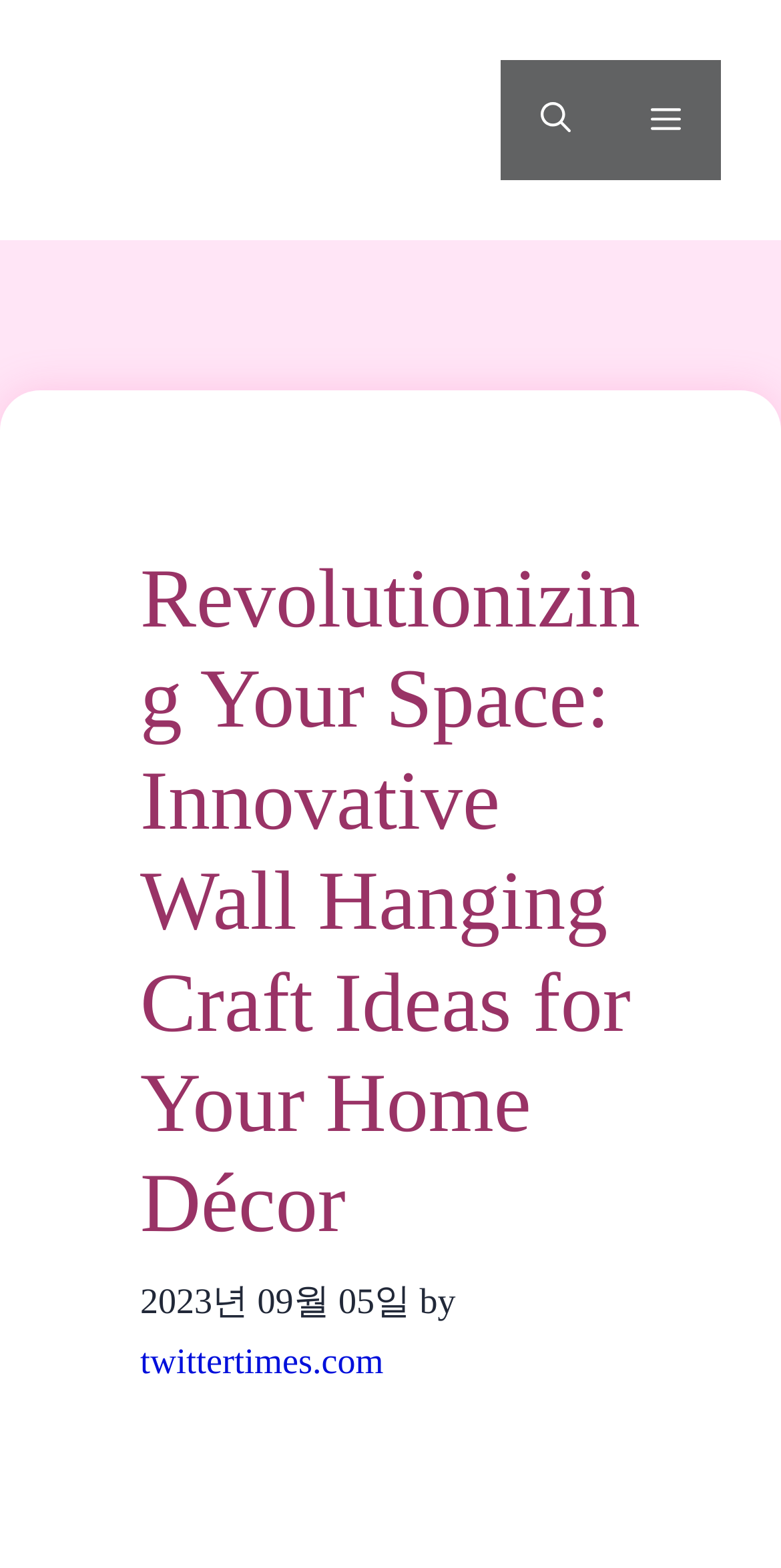Using the given element description, provide the bounding box coordinates (top-left x, top-left y, bottom-right x, bottom-right y) for the corresponding UI element in the screenshot: Menu

[0.782, 0.038, 0.923, 0.115]